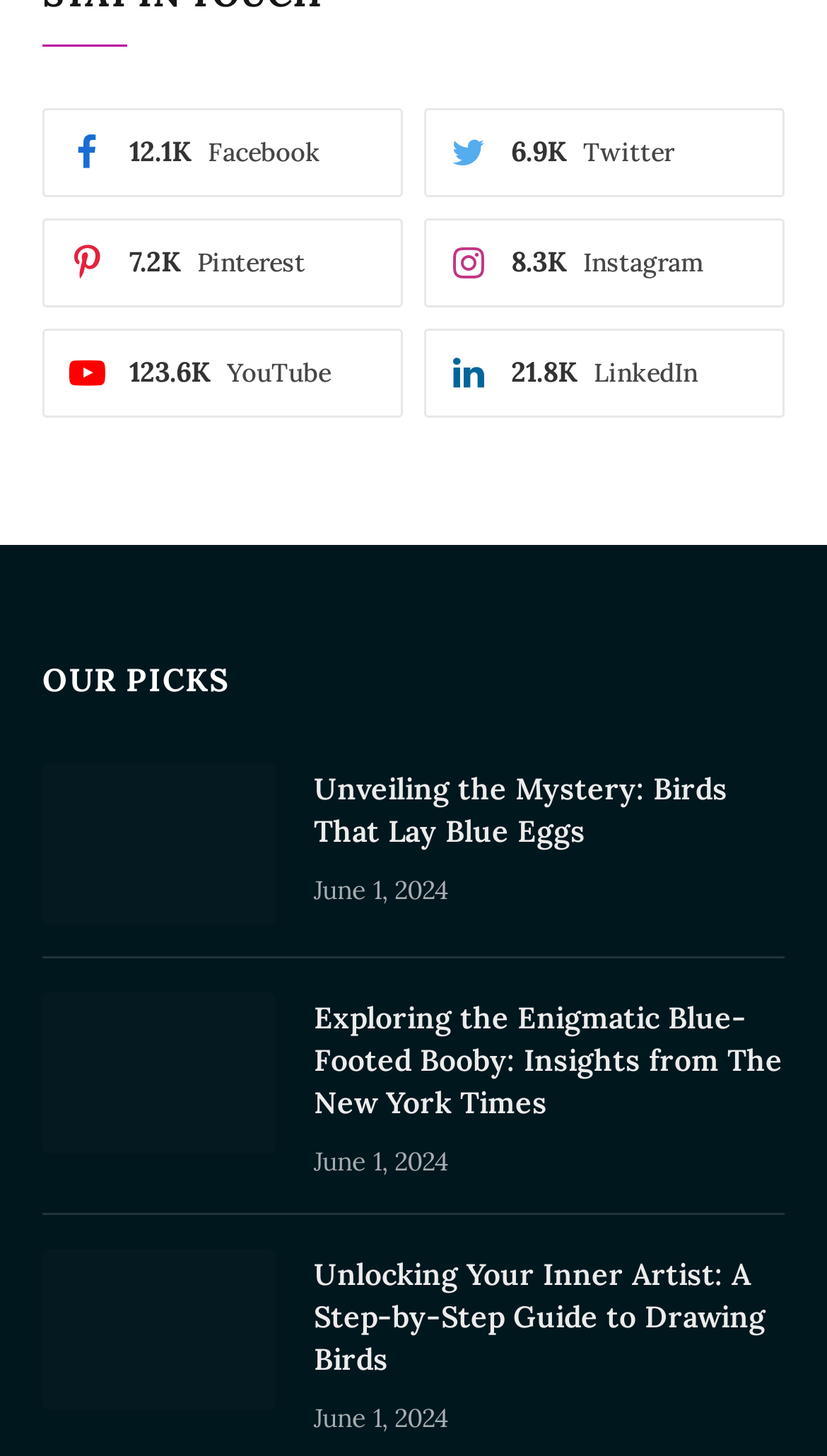Locate the bounding box coordinates of the clickable element to fulfill the following instruction: "Explore the enigmatic blue-footed booby". Provide the coordinates as four float numbers between 0 and 1 in the format [left, top, right, bottom].

[0.051, 0.681, 0.333, 0.792]